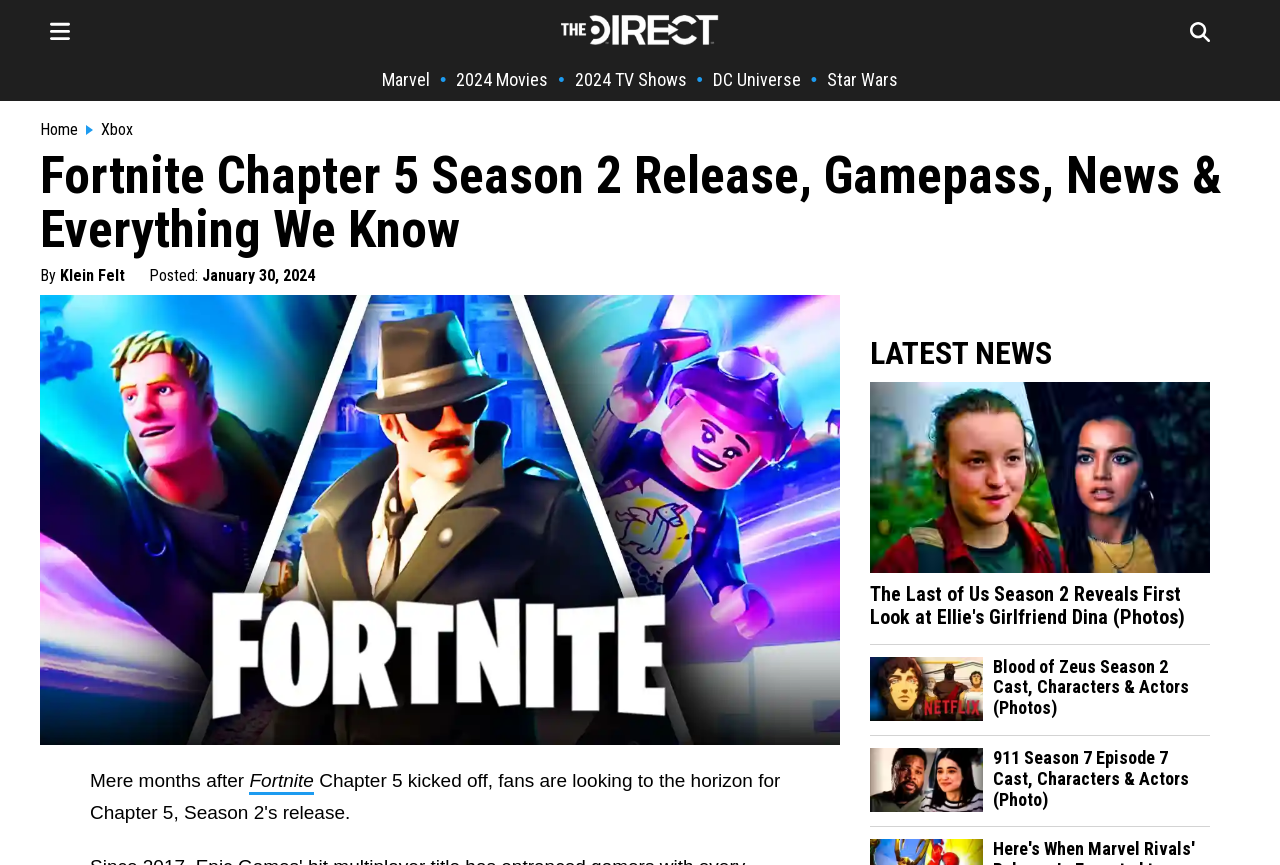Using the provided element description "Klein Felt", determine the bounding box coordinates of the UI element.

[0.047, 0.308, 0.098, 0.33]